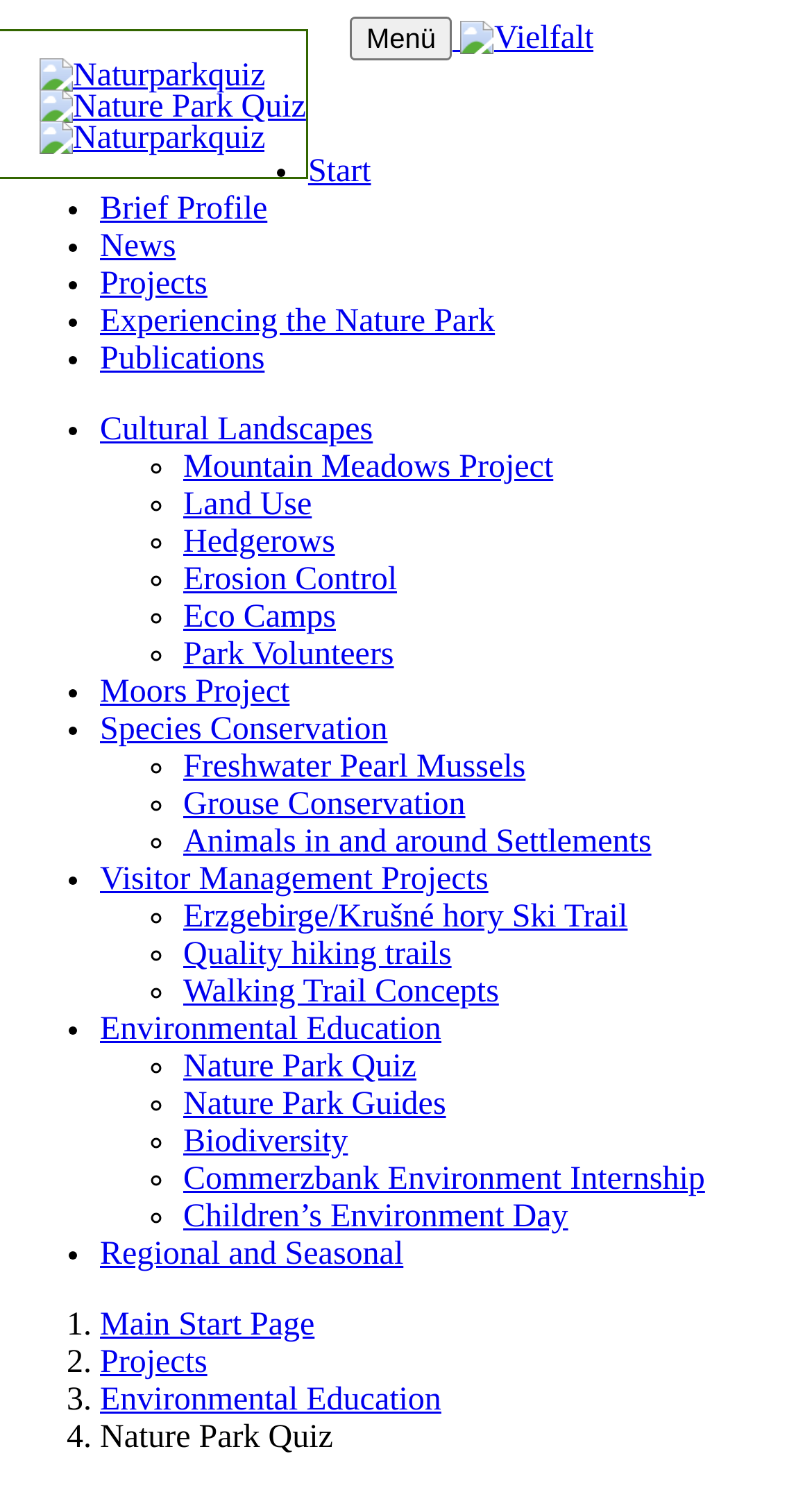How many links are there on the webpage?
Look at the screenshot and give a one-word or phrase answer.

34